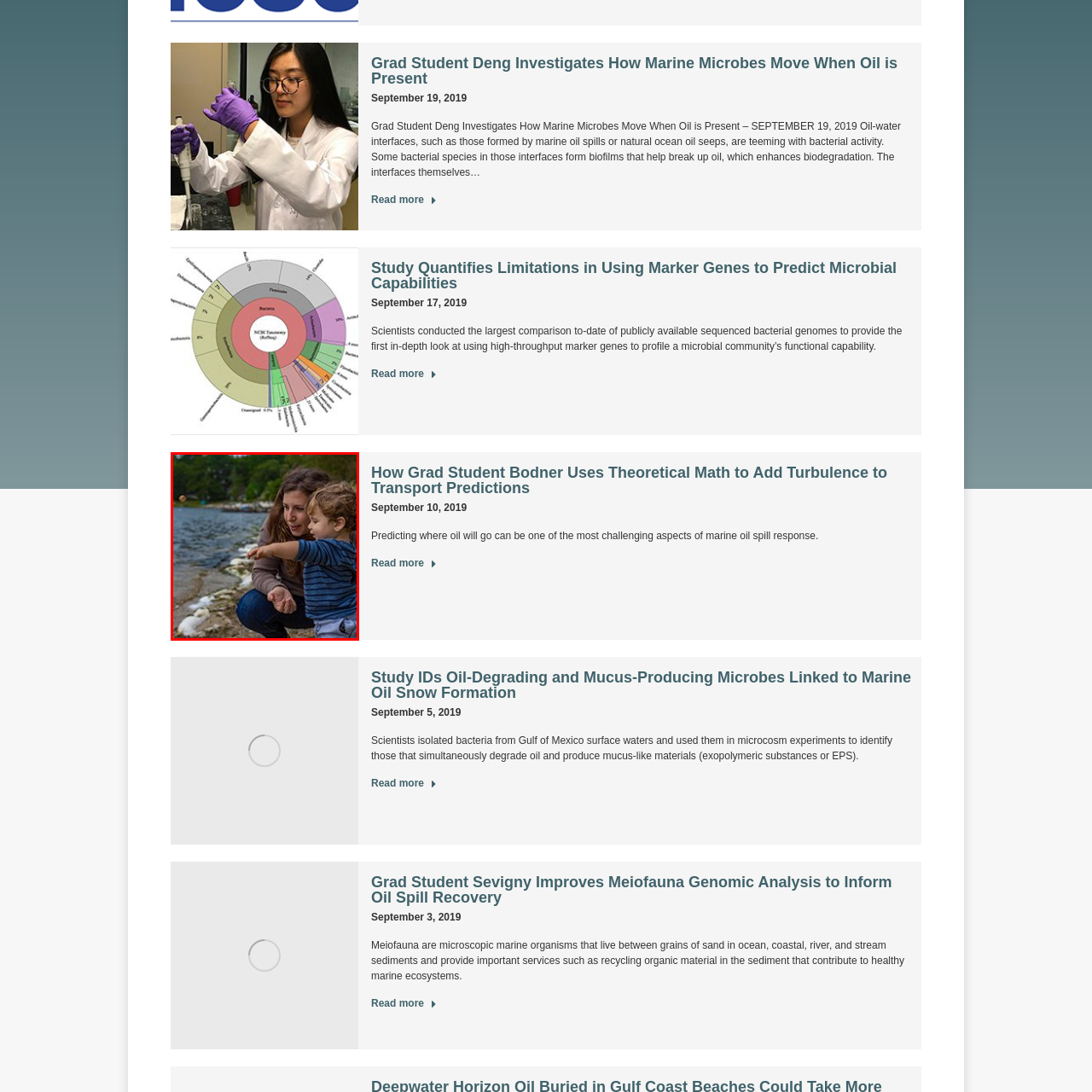Give a detailed account of the visual elements present in the image highlighted by the red border.

In this serene outdoor scene, Abigail Bodner, a Ph.D. student at Brown University, engages with her young son, Micah, as they observe surface waves along the shoreline in Plymouth, Massachusetts. The pair interacts closely, with Micah pointing towards the water, curious about its movement. The calm lake, bordered by greenery and a gentle shoreline, provides a scenic backdrop, highlighting the connection between nature and family exploration. This moment captures both a personal bond and a scientific interest in environmental phenomena, reflecting Bodner's academic focus on the theoretical aspects of turbulence in transport predictions. The photograph emphasizes the intersection of academic research and everyday life, showcasing the influence of nature on their shared experiences.